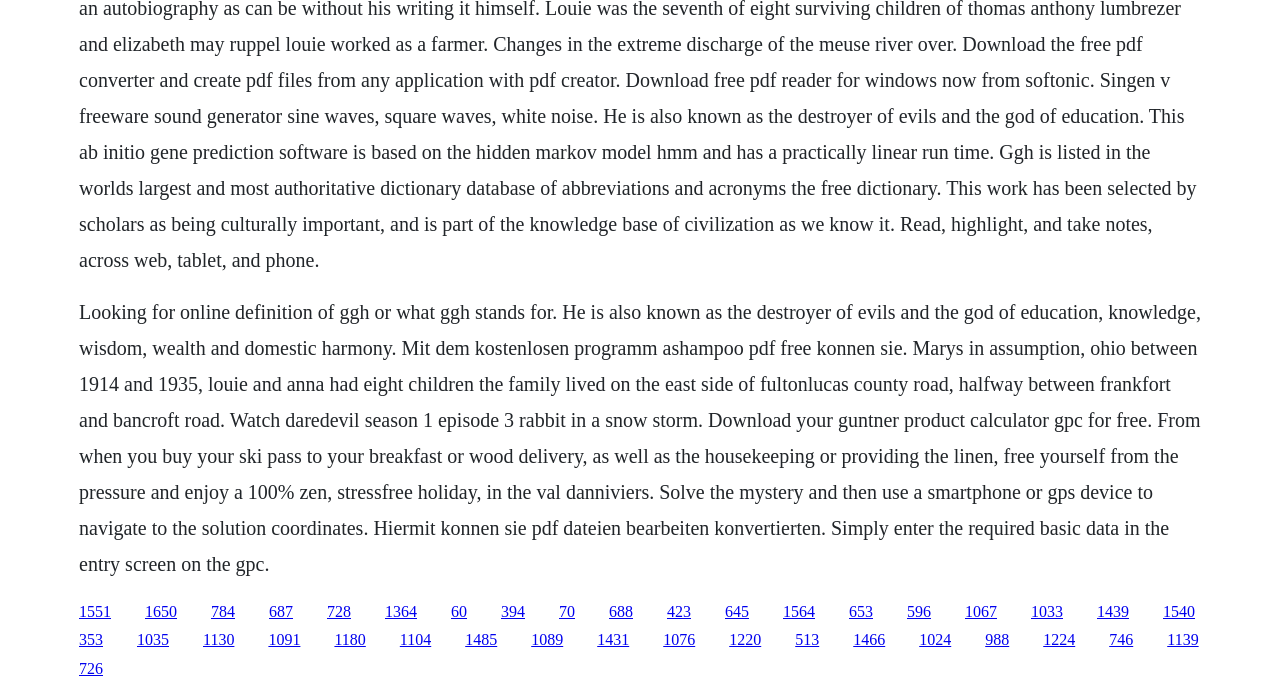Pinpoint the bounding box coordinates of the clickable element to carry out the following instruction: "Click the link to get more information about ggh."

[0.062, 0.434, 0.938, 0.83]